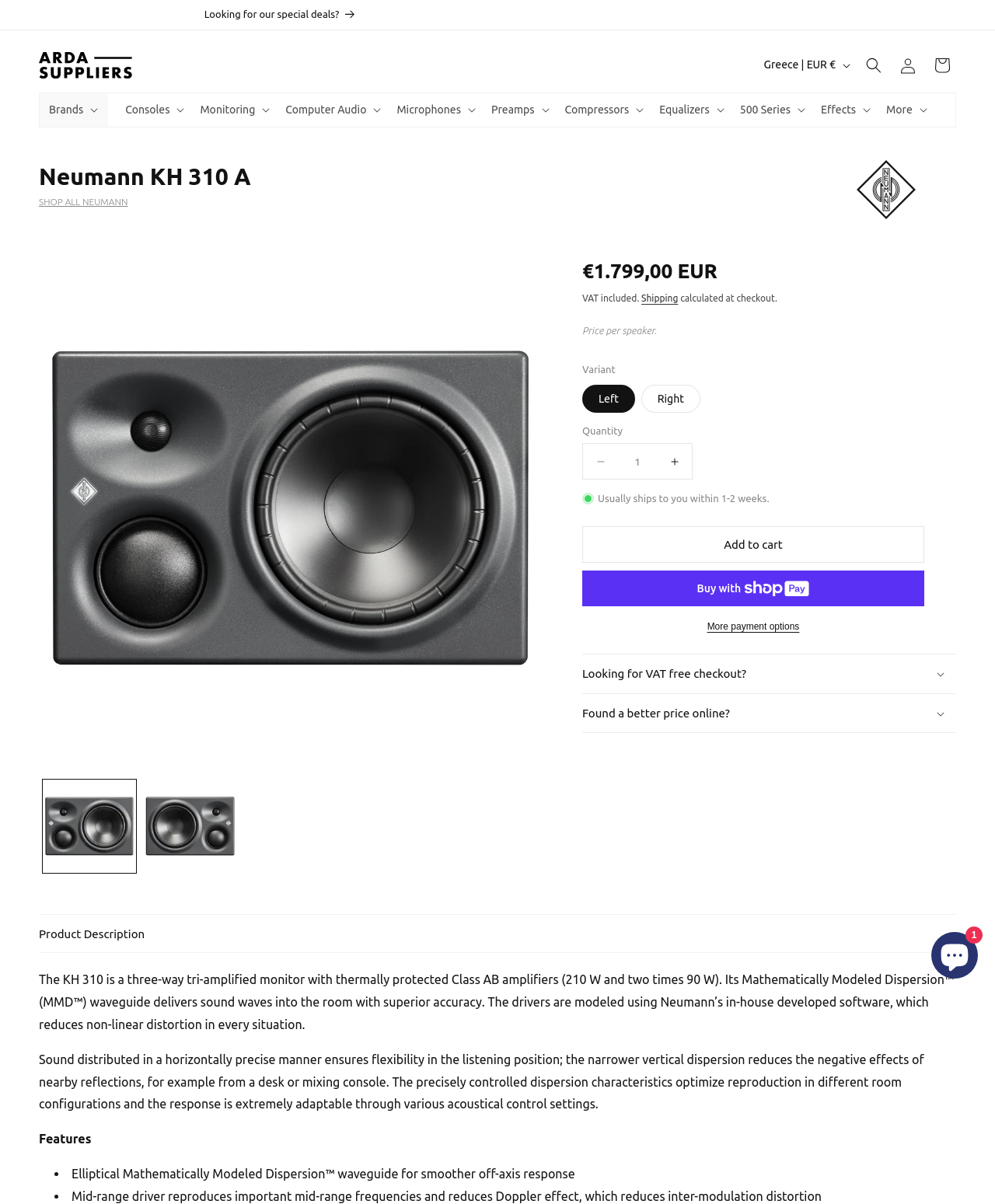What is the function of the mid-range driver?
Using the visual information, respond with a single word or phrase.

Reproduces important mid-range frequencies and reduces Doppler effect